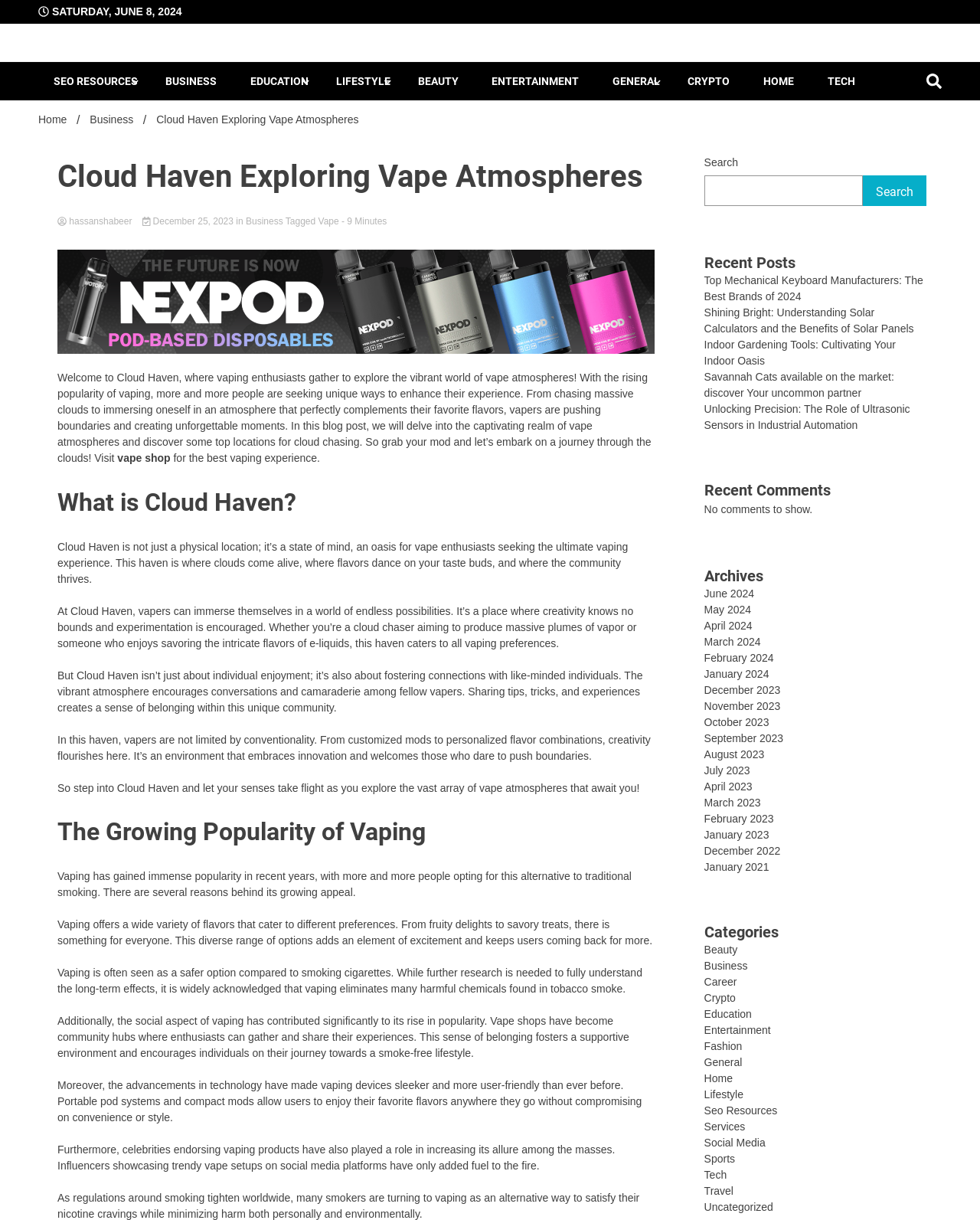What is the date displayed at the top of the webpage?
Refer to the image and respond with a one-word or short-phrase answer.

SATURDAY, JUNE 8, 2024